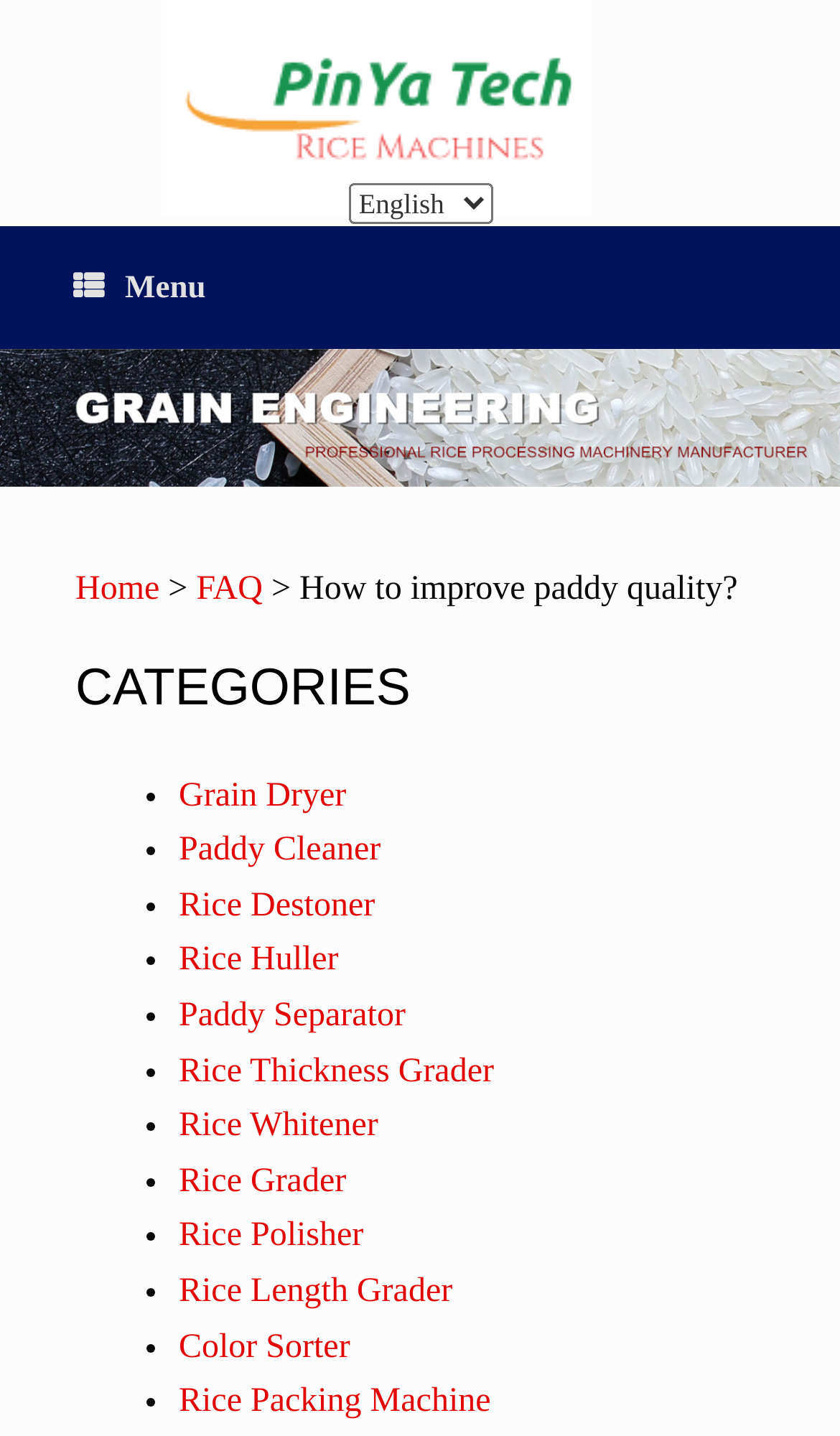Could you specify the bounding box coordinates for the clickable section to complete the following instruction: "Click the link to learn about Coffee talk"?

None